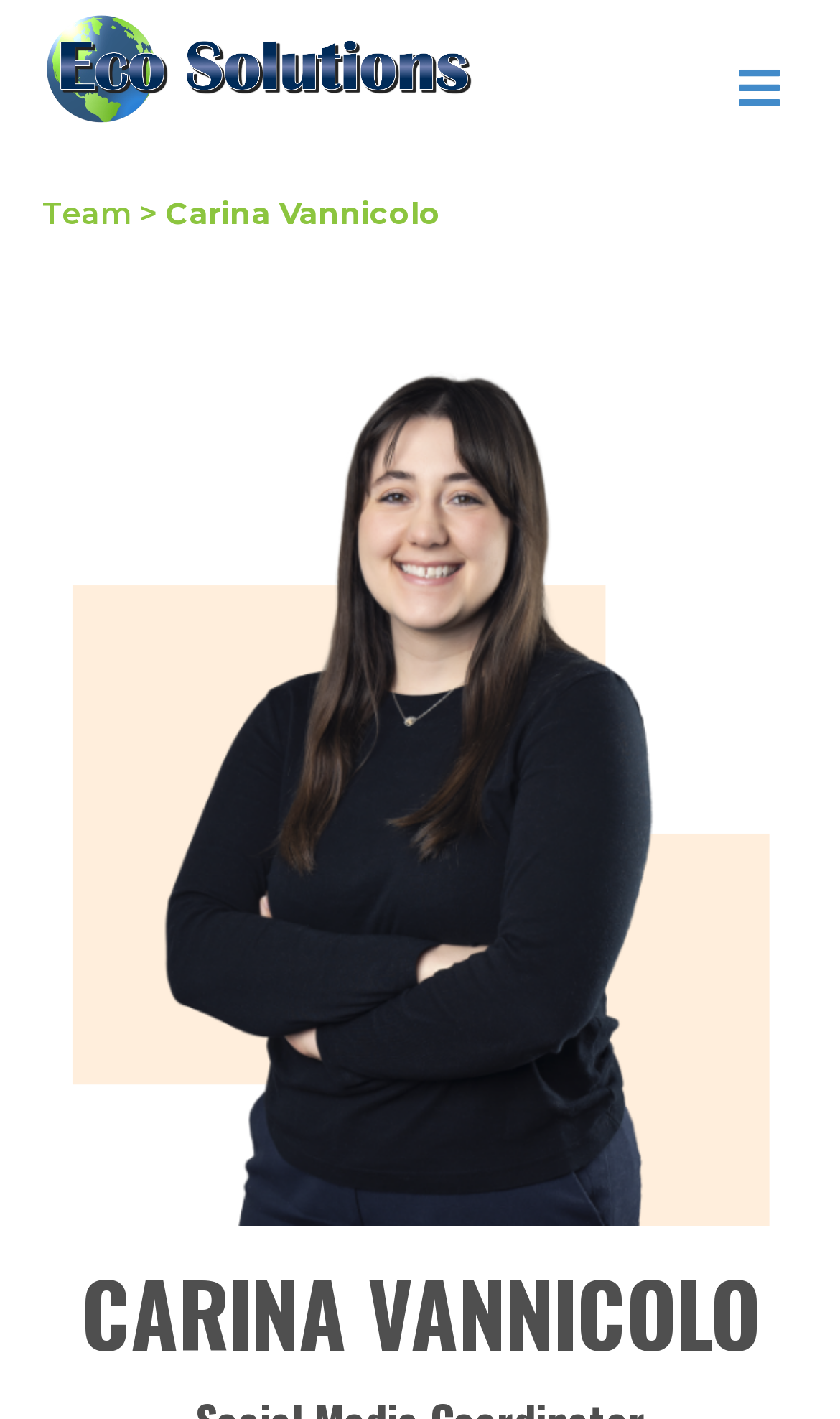Please provide the bounding box coordinate of the region that matches the element description: Menu. Coordinates should be in the format (top-left x, top-left y, bottom-right x, bottom-right y) and all values should be between 0 and 1.

[0.859, 0.036, 0.949, 0.088]